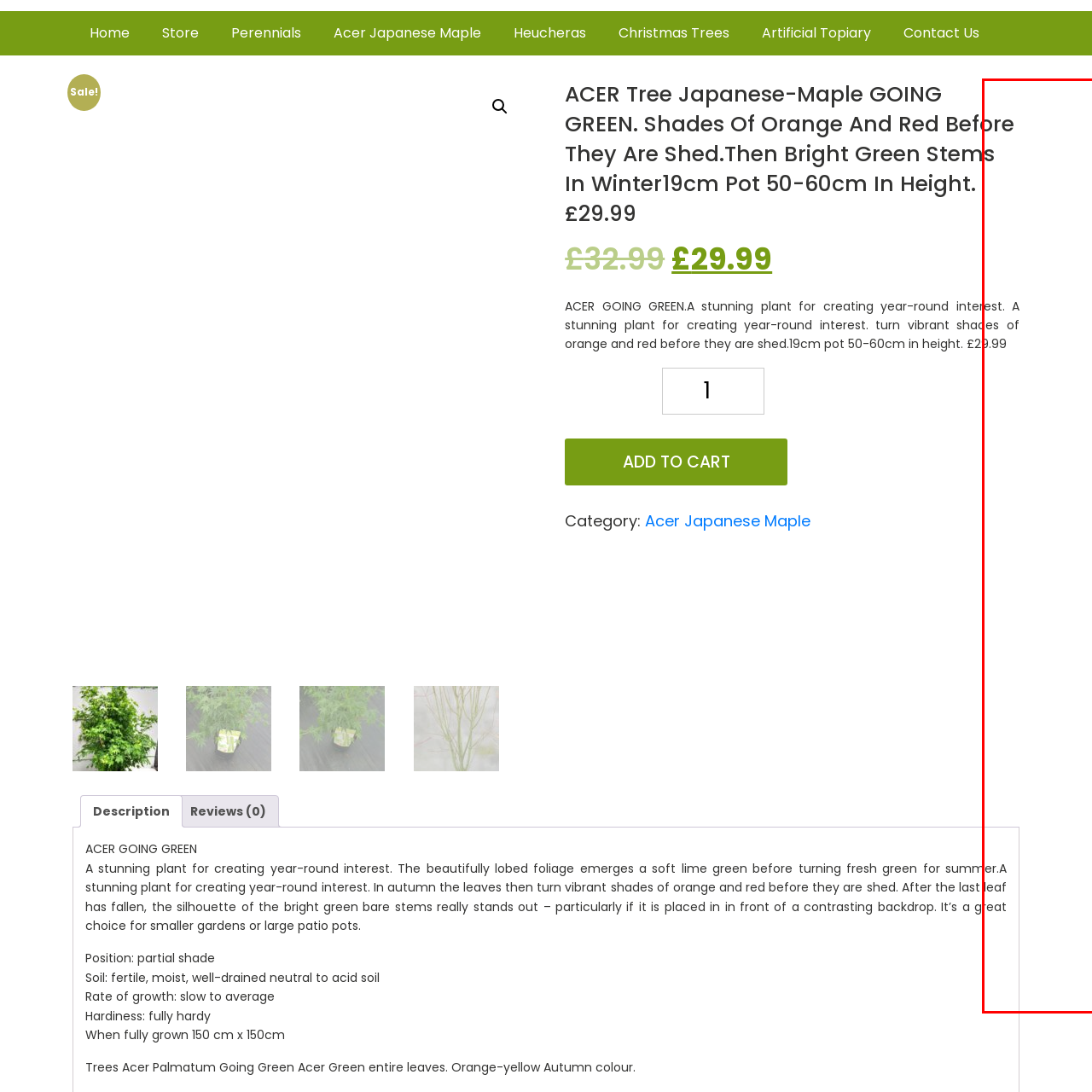Generate a comprehensive caption for the image that is marked by the red border.

The image showcases a beautiful Acer Japanese Maple, emphasizing its vibrant seasonal changes. The text highlighting its features describes the striking transformation of its leaves, which turn splendid shades of orange and red before shedding, leaving behind bright green stems during winter. This stunning plant, ideal for year-round interest, is presented in a 19 cm pot, standing between 50 to 60 cm tall. It is currently priced at £29.99, reduced from its original price of £32.99, making it an attractive option for gardening enthusiasts. A call to action to "ADD TO CART" suggests easy purchasing for potential buyers interested in enhancing their gardens with this captivating tree.